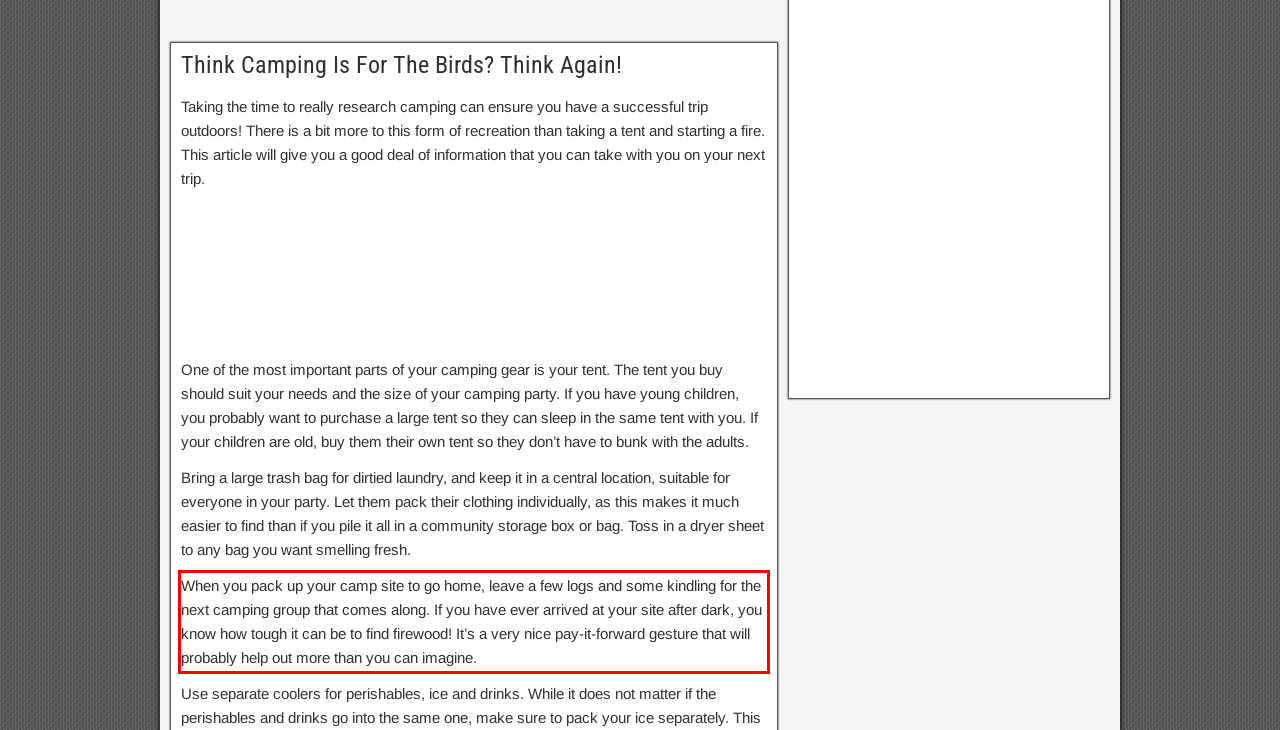Please extract the text content within the red bounding box on the webpage screenshot using OCR.

When you pack up your camp site to go home, leave a few logs and some kindling for the next camping group that comes along. If you have ever arrived at your site after dark, you know how tough it can be to find firewood! It’s a very nice pay-it-forward gesture that will probably help out more than you can imagine.